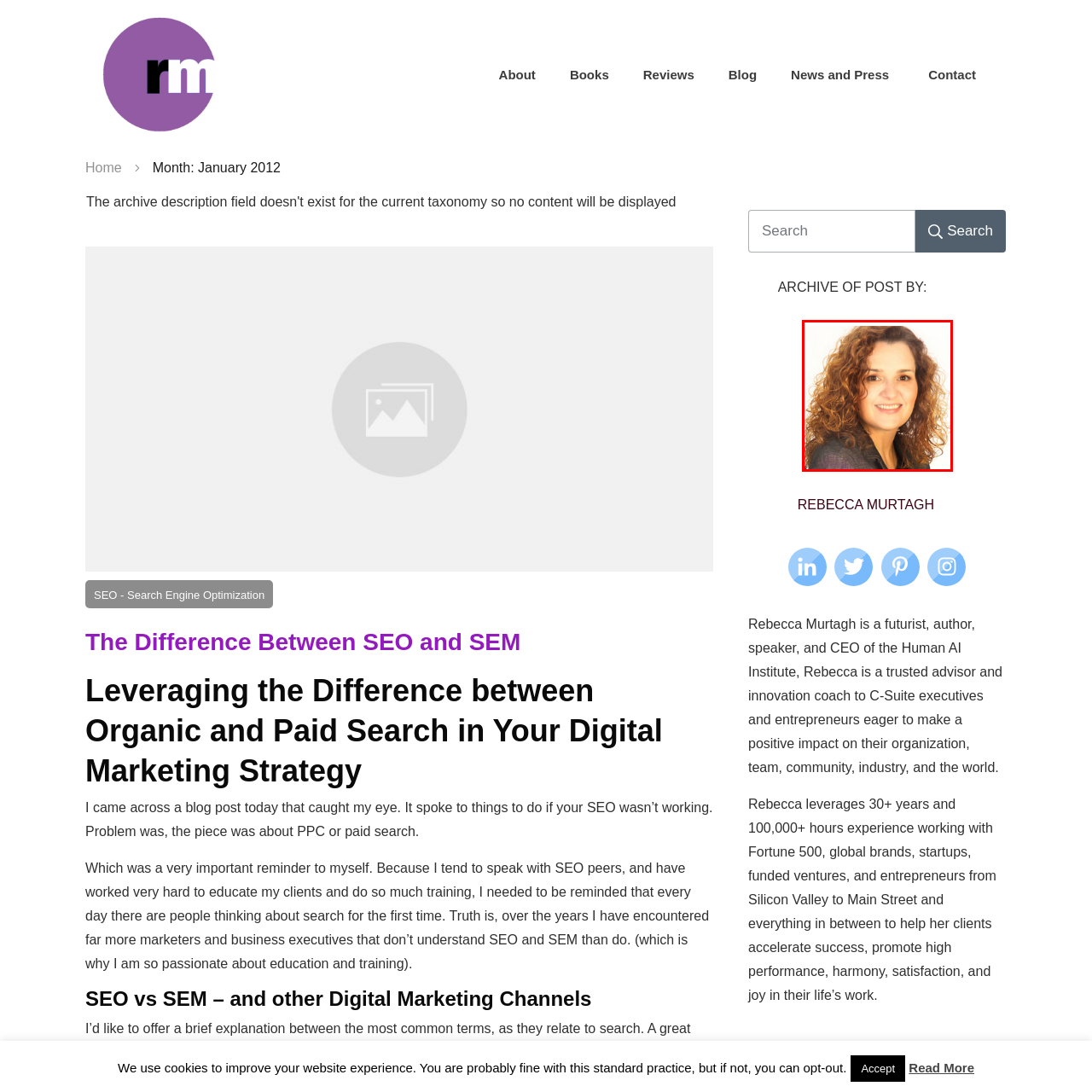What is Rebecca known for?
Study the image framed by the red bounding box and answer the question in detail, relying on the visual clues provided.

The caption states that Rebecca is known for her engaging presence, which implies that she has a charismatic and captivating personality that makes her a sought-after speaker and advisor.